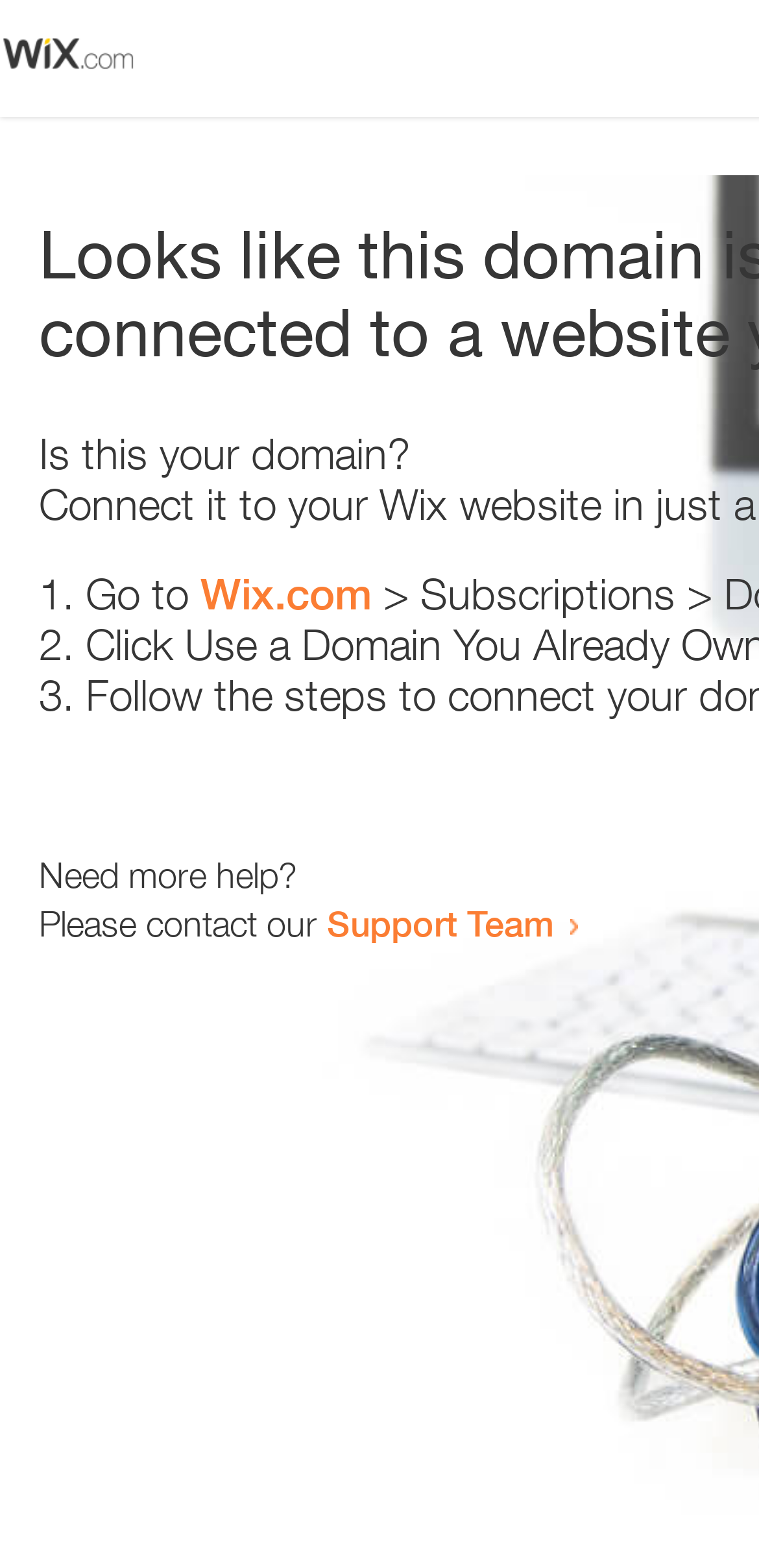Using floating point numbers between 0 and 1, provide the bounding box coordinates in the format (top-left x, top-left y, bottom-right x, bottom-right y). Locate the UI element described here: second birthday

None